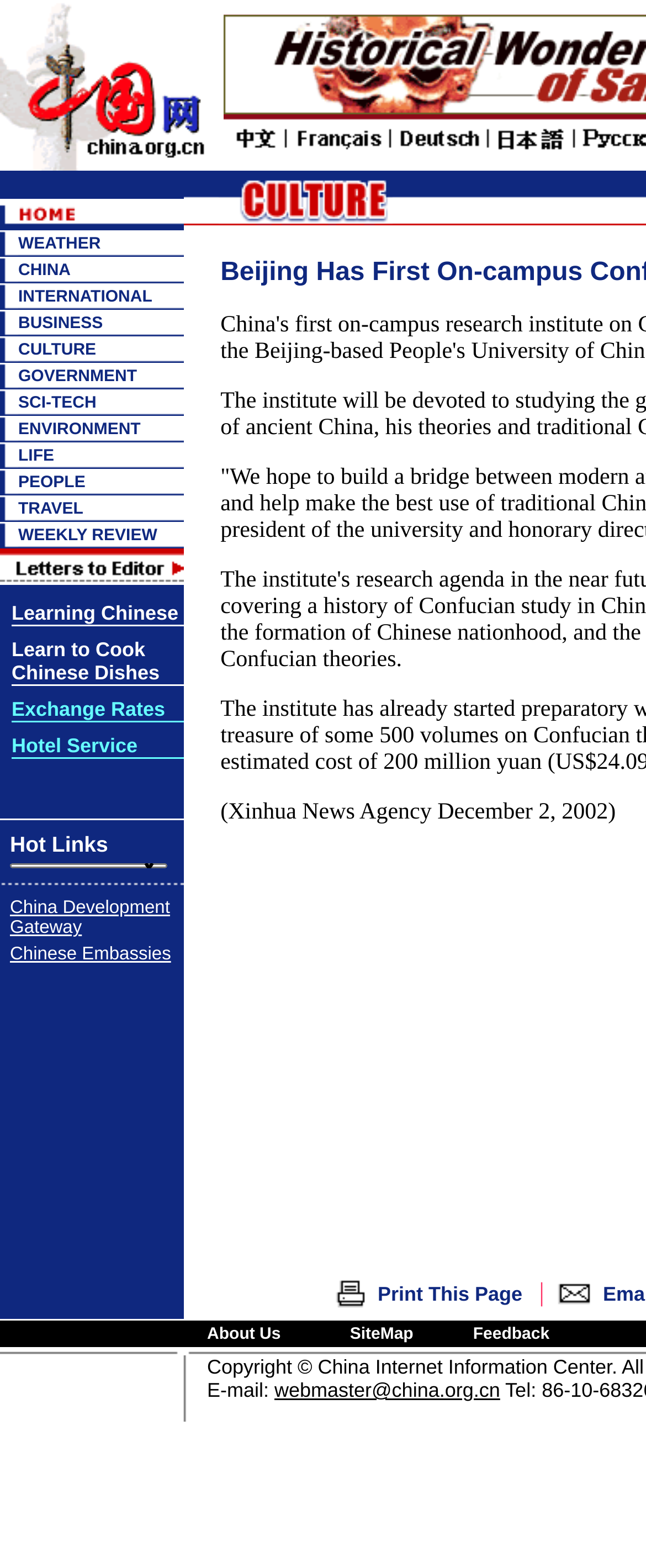Determine the bounding box for the HTML element described here: "China Development Gateway". The coordinates should be given as [left, top, right, bottom] with each number being a float between 0 and 1.

[0.015, 0.573, 0.263, 0.598]